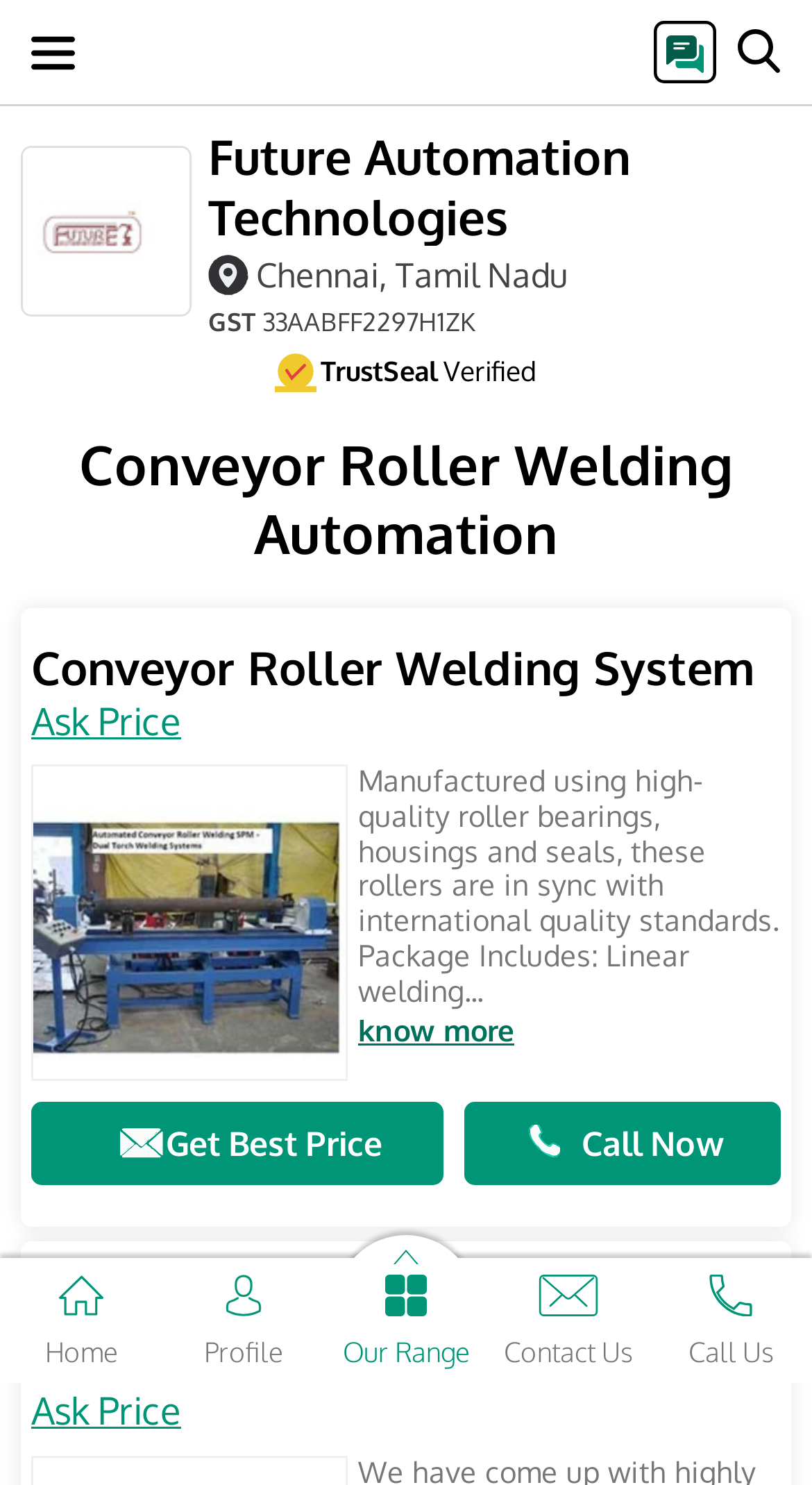Identify the bounding box for the UI element that is described as follows: "Home".

[0.0, 0.847, 0.2, 0.922]